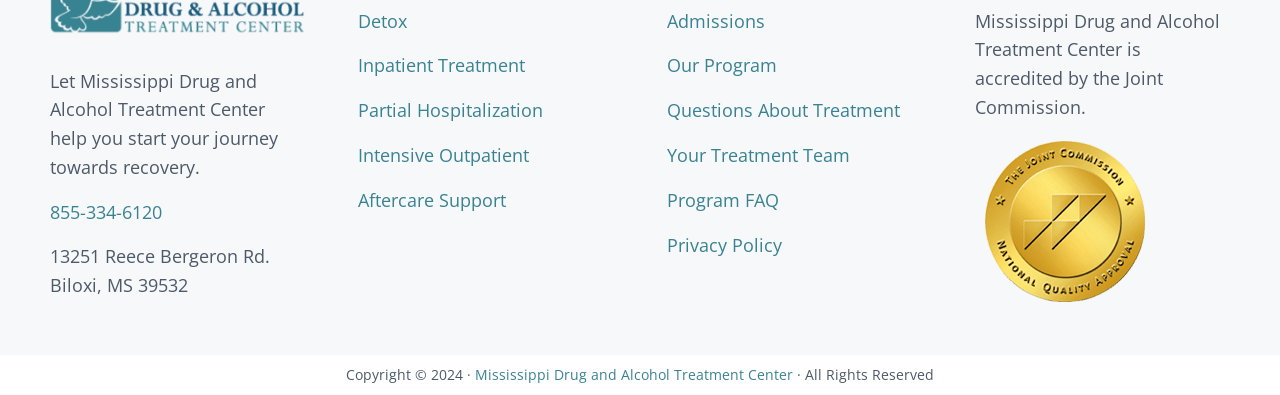Find the bounding box coordinates for the area that should be clicked to accomplish the instruction: "Get information about admissions".

[0.521, 0.022, 0.598, 0.083]